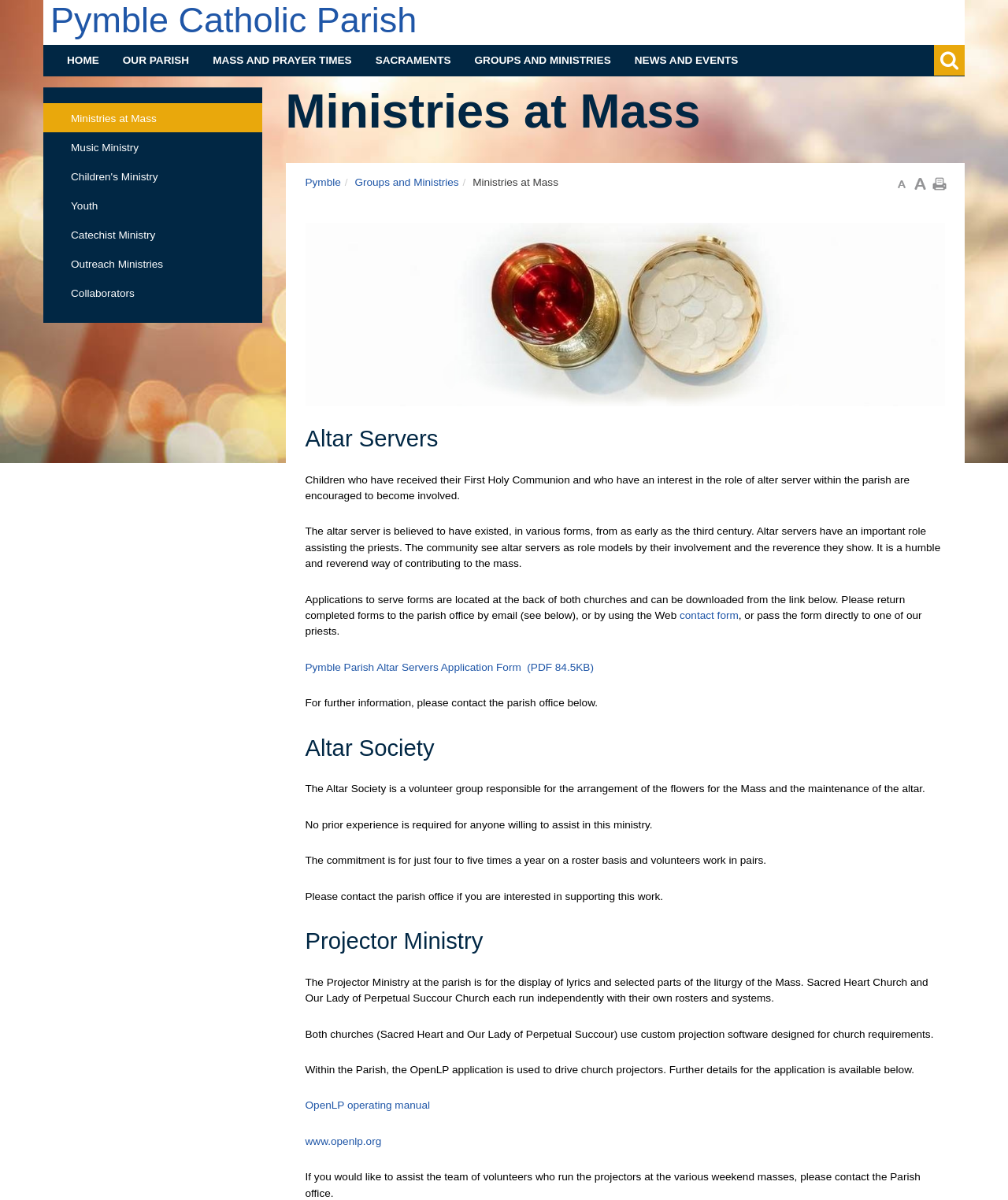Please find and generate the text of the main heading on the webpage.

Ministries at Mass